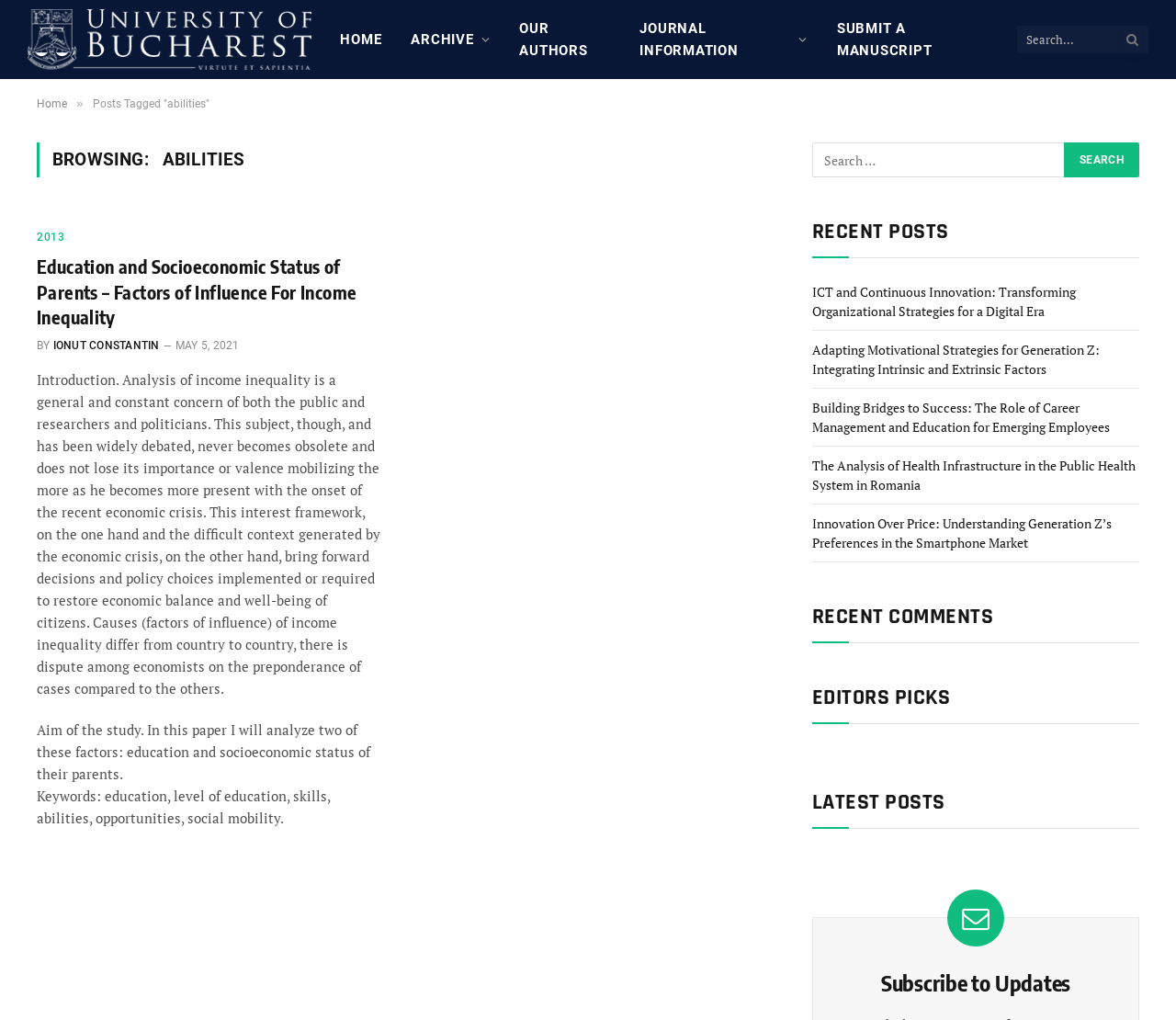Predict the bounding box coordinates of the UI element that matches this description: "name="s" placeholder="Search …"". The coordinates should be in the format [left, top, right, bottom] with each value between 0 and 1.

[0.691, 0.14, 0.906, 0.174]